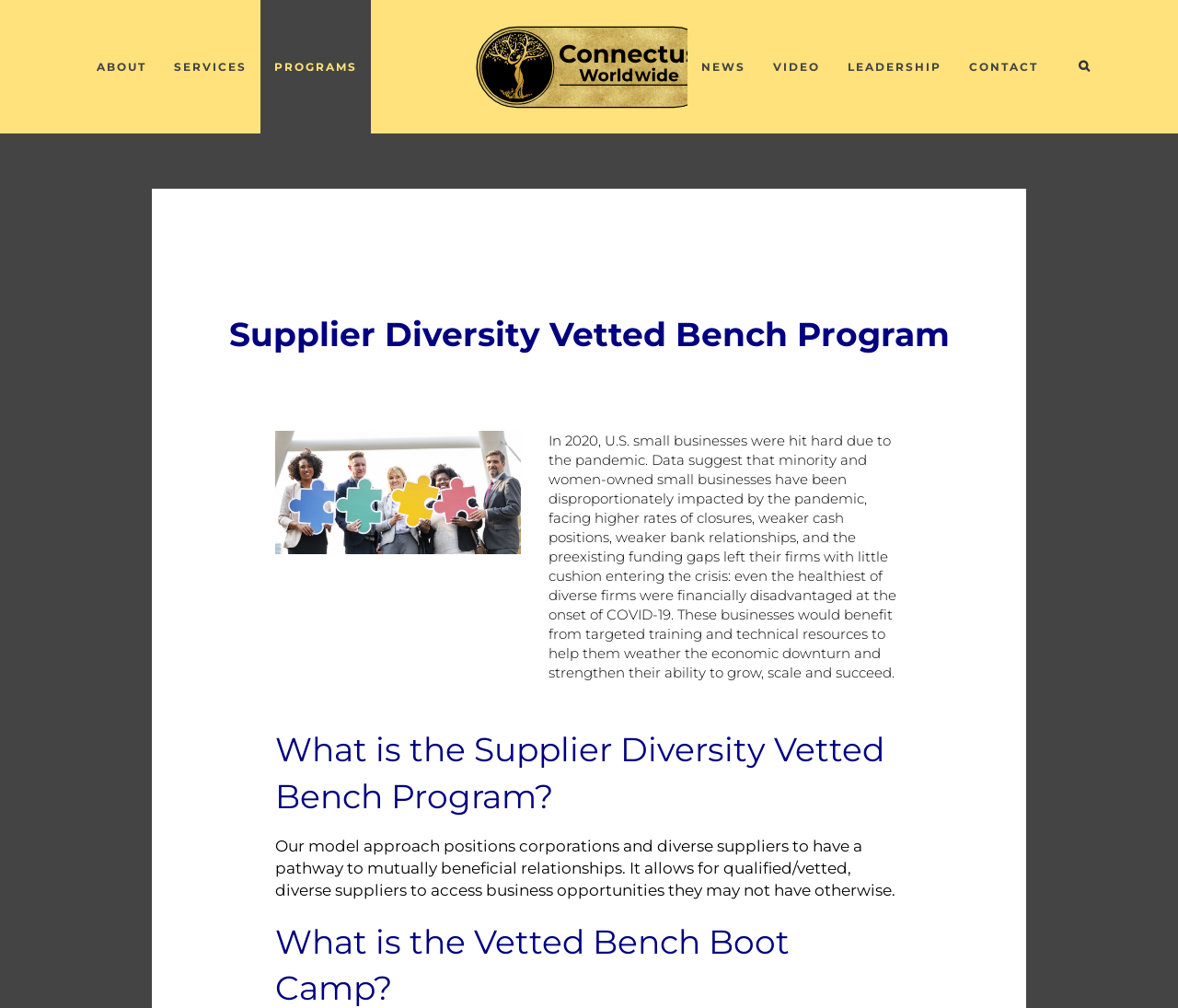What are the main sections of the webpage?
Provide a one-word or short-phrase answer based on the image.

ABOUT, SERVICES, PROGRAMS, NEWS, VIDEO, LEADERSHIP, CONTACT